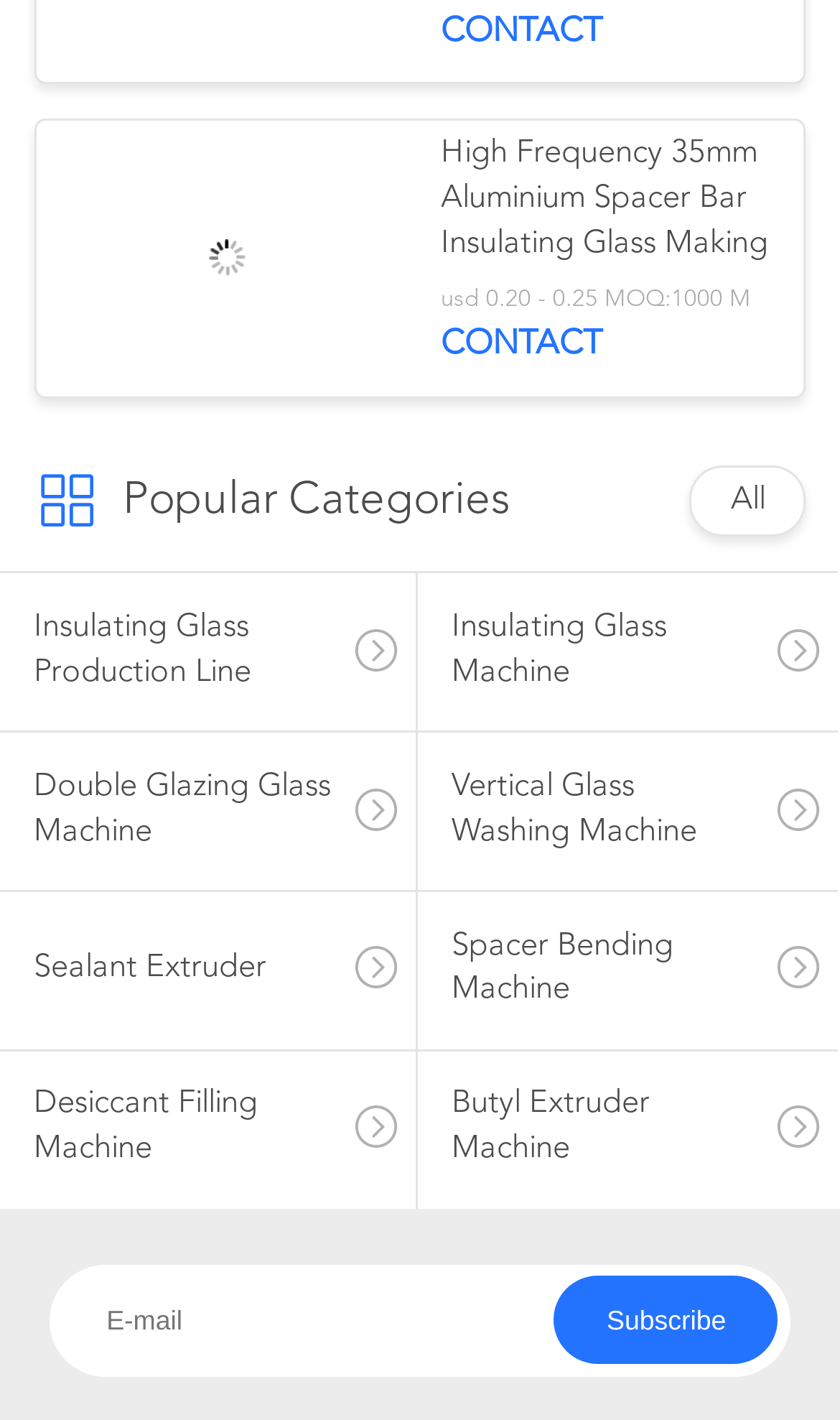What is the purpose of the 'Subscribe' button?
Refer to the image and answer the question using a single word or phrase.

To subscribe to a newsletter